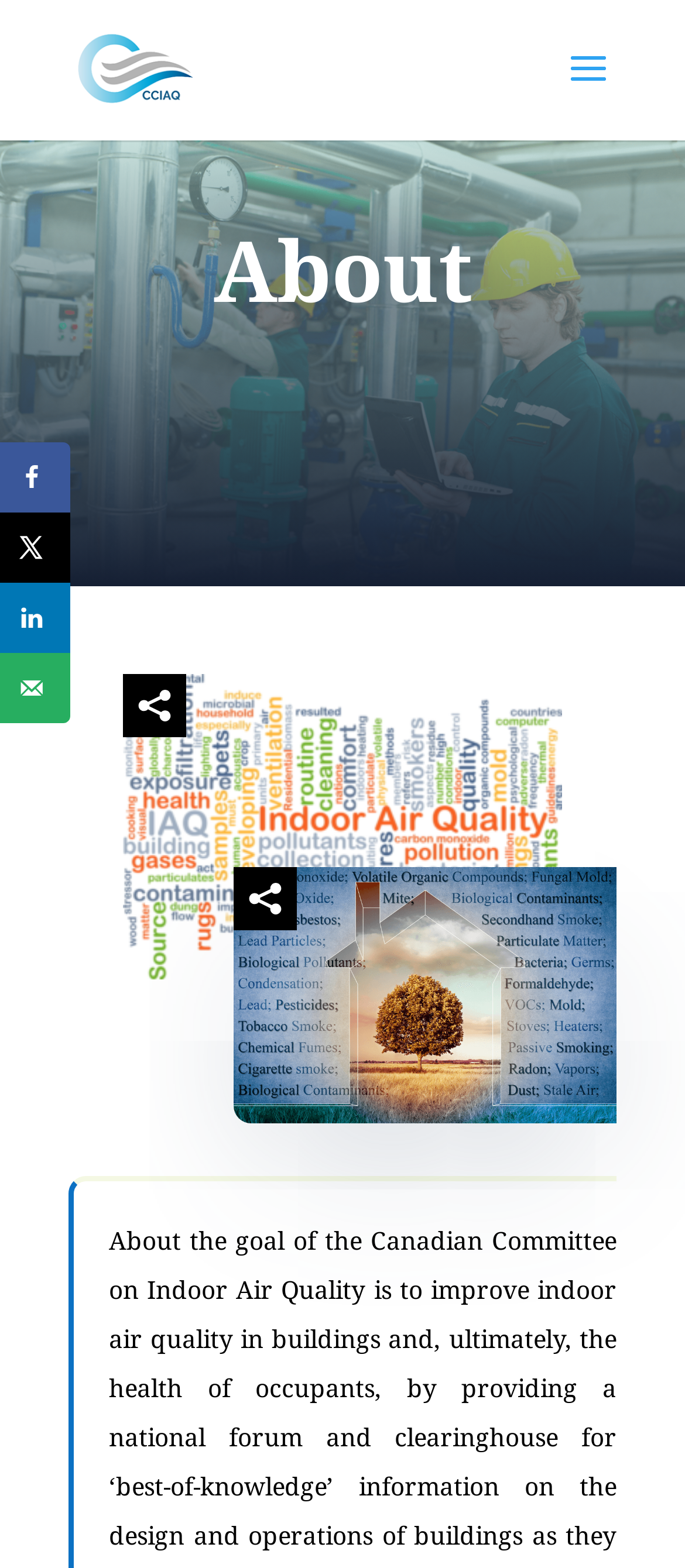Reply to the question with a single word or phrase:
How many images are present on the webpage?

5